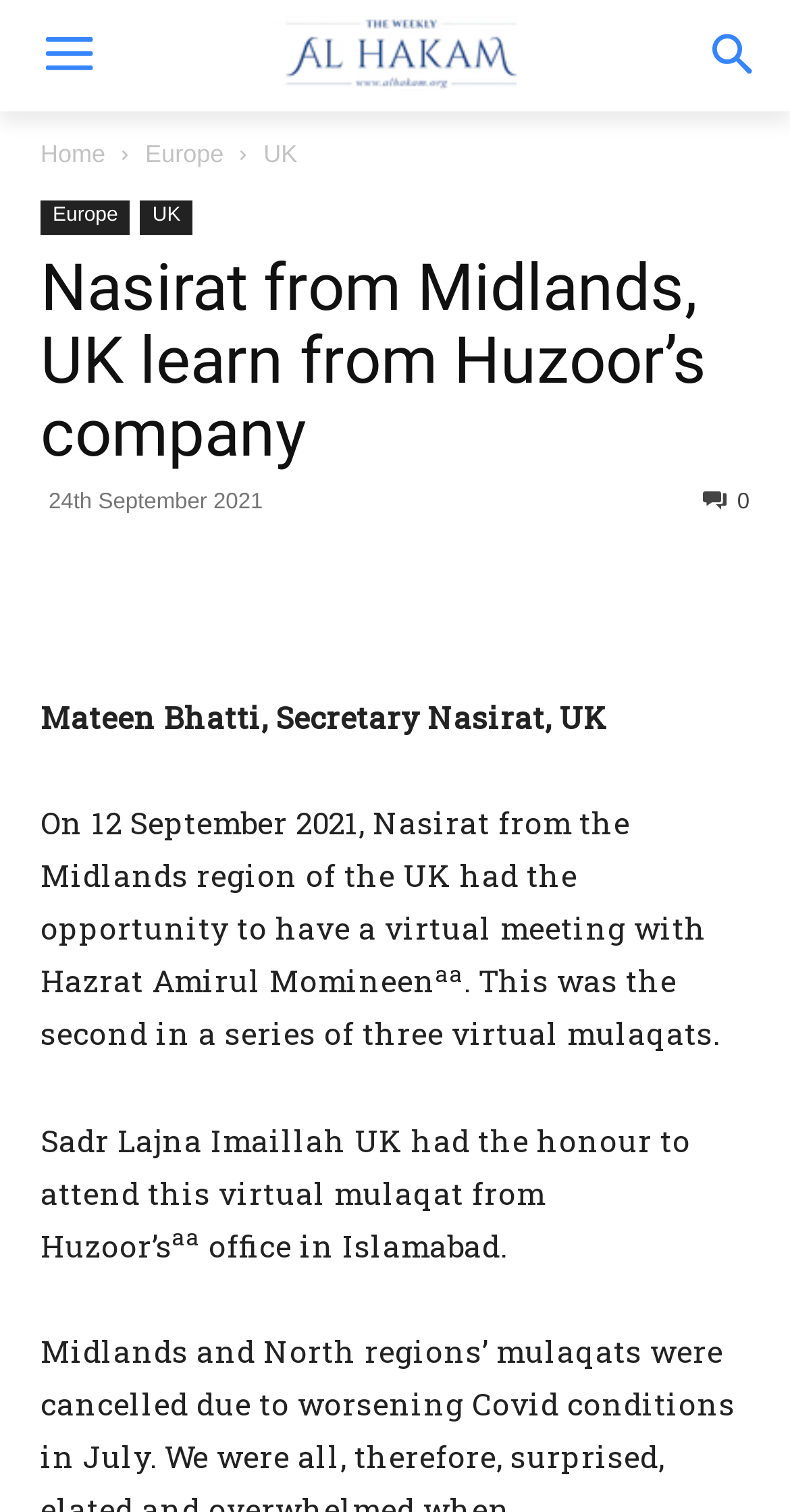Specify the bounding box coordinates of the element's region that should be clicked to achieve the following instruction: "Click Al Hakam logo". The bounding box coordinates consist of four float numbers between 0 and 1, in the format [left, top, right, bottom].

[0.231, 0.011, 0.769, 0.06]